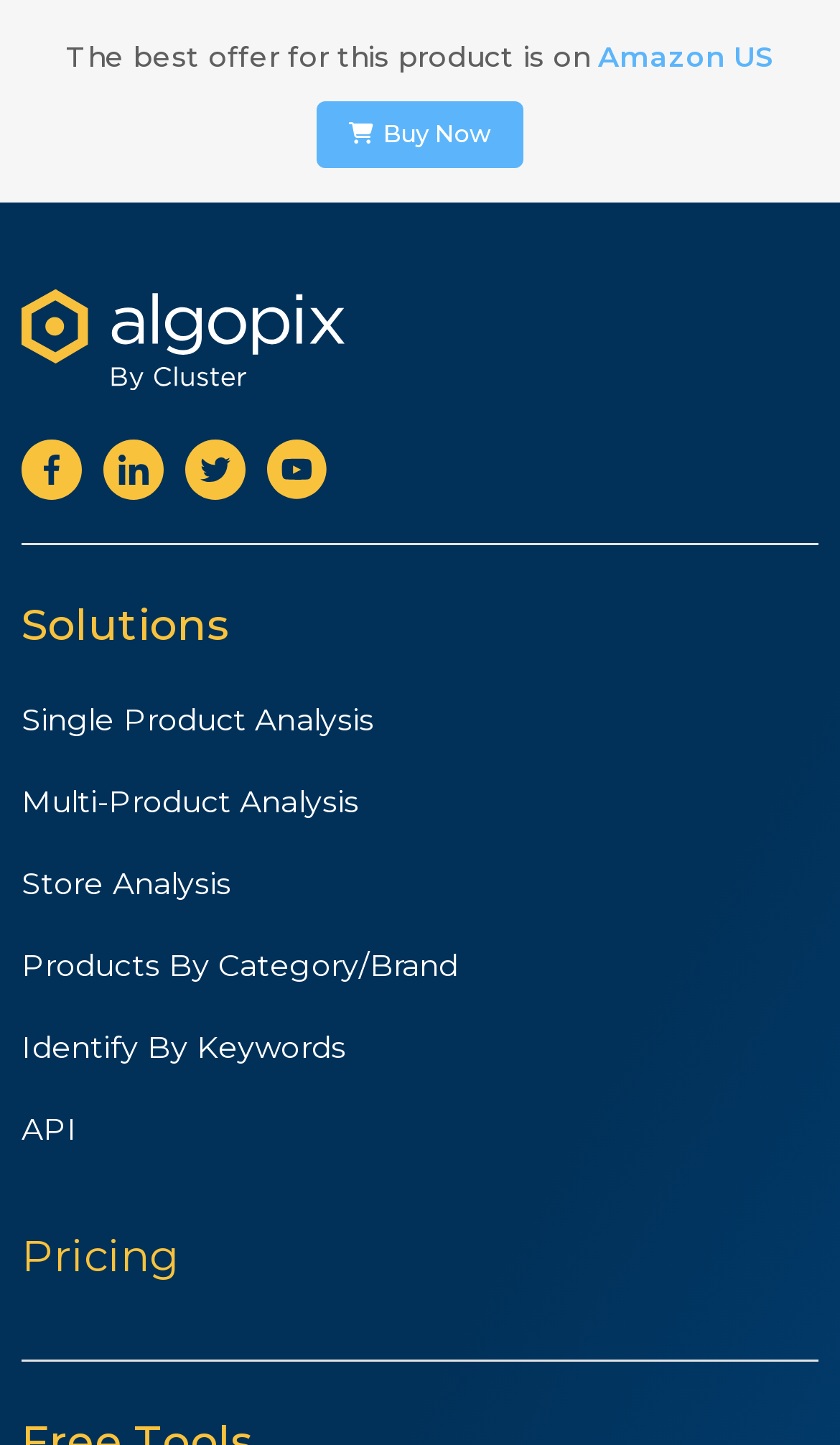Provide a brief response to the question using a single word or phrase: 
What is the second solution offered by the website?

Multi-Product Analysis